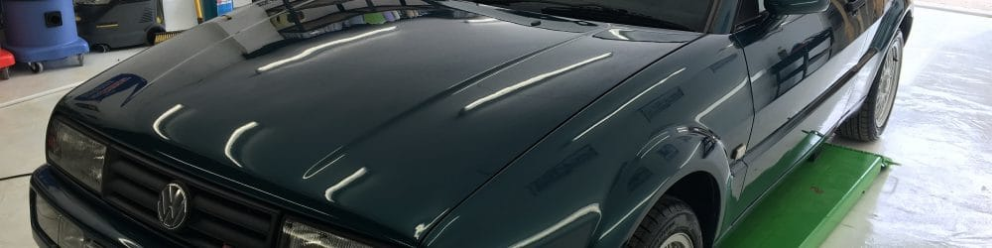Explain all the elements you observe in the image.

This image showcases a meticulously detailed 1992 Volkswagen Corrado G60, a classic example of 90s automotive design. The car's sleek lines and shiny emerald green paint are highlighted under the workshop lights, reflecting both its age and the care taken in its maintenance. Positioned on a green mat, the vehicle is surrounded by a professional detailing environment, indicative of the high standards upheld by its caretakers. Known for its supercharged performance, this model resonates with enthusiasts and collectors alike, marking a significant point in automotive history. The craftsmanship of the detailing service is evident, as every curve and surface gleams with a pristine finish, showcasing the dedication to preserving this iconic car's legacy.